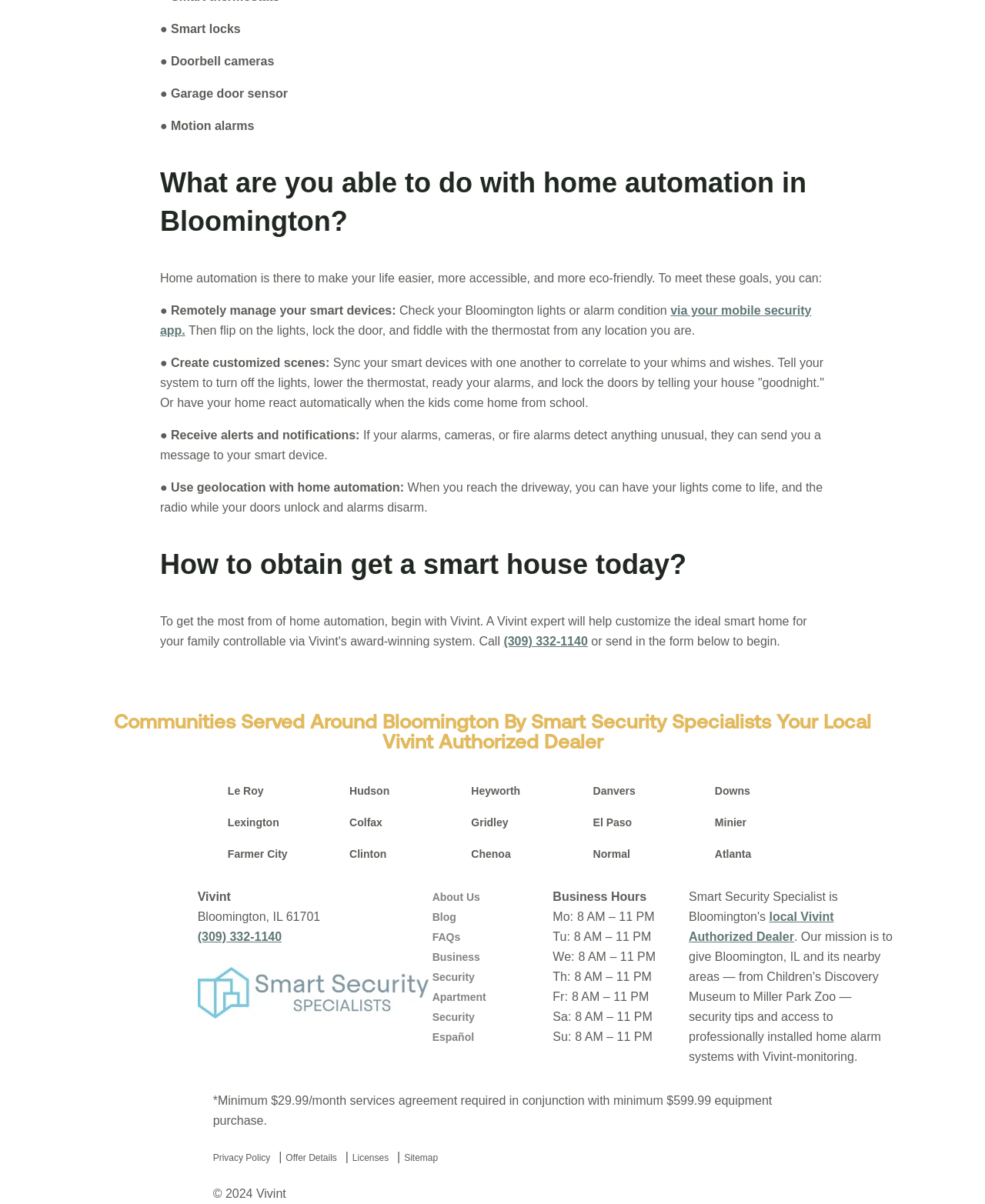What is the business hour on Monday?
Please answer the question as detailed as possible.

The business hours can be found in the section with the heading 'Business Hours'. Under this heading, there are several static text elements listing the days of the week and their corresponding business hours. The business hour on Monday is listed as '8 AM – 11 PM'.